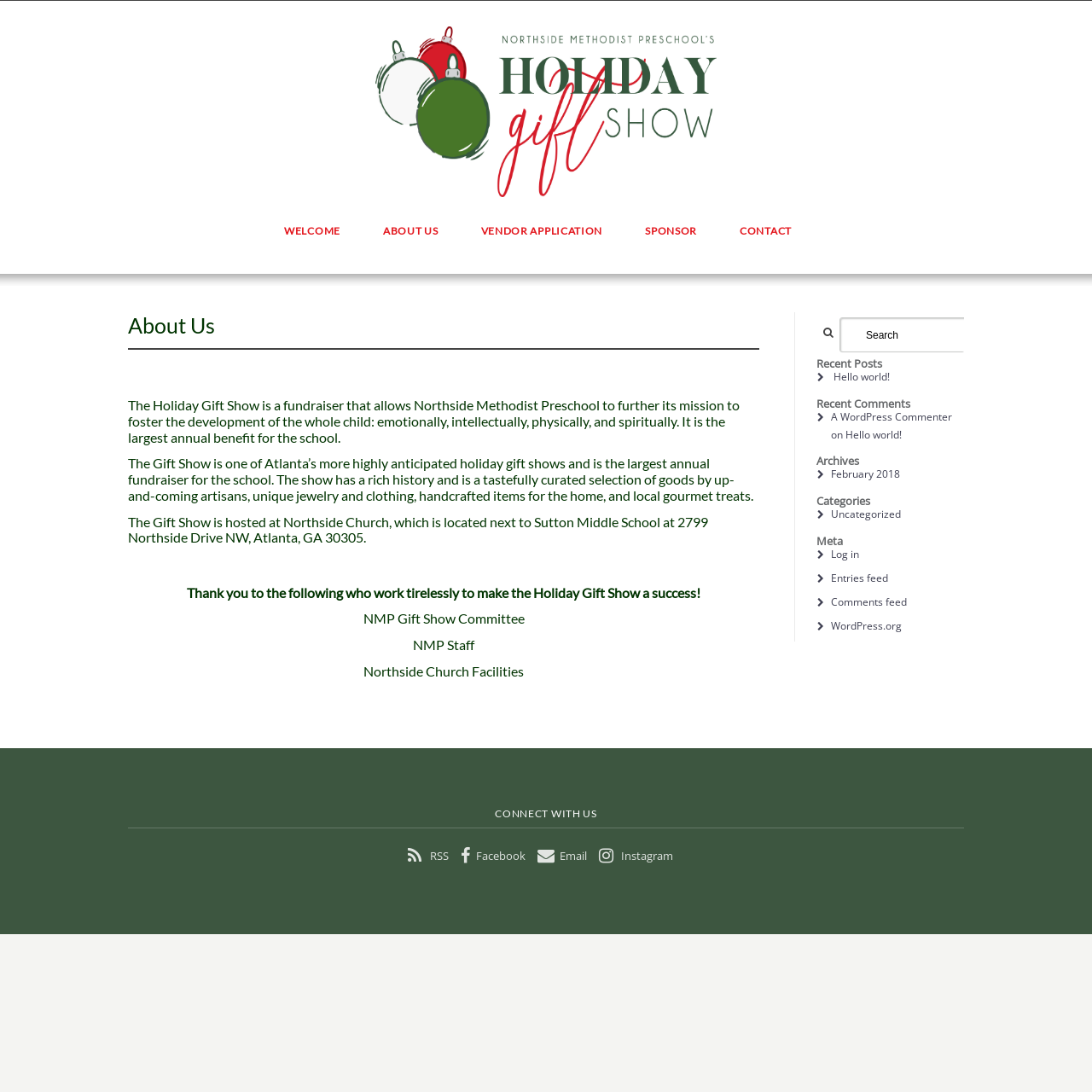What social media platforms can you connect with the Holiday Gift Show on?
Please answer the question with a detailed and comprehensive explanation.

The social media platforms that the Holiday Gift Show can be connected with can be found in the contentinfo section, which contains links to RSS, Facebook, Email, and Instagram.